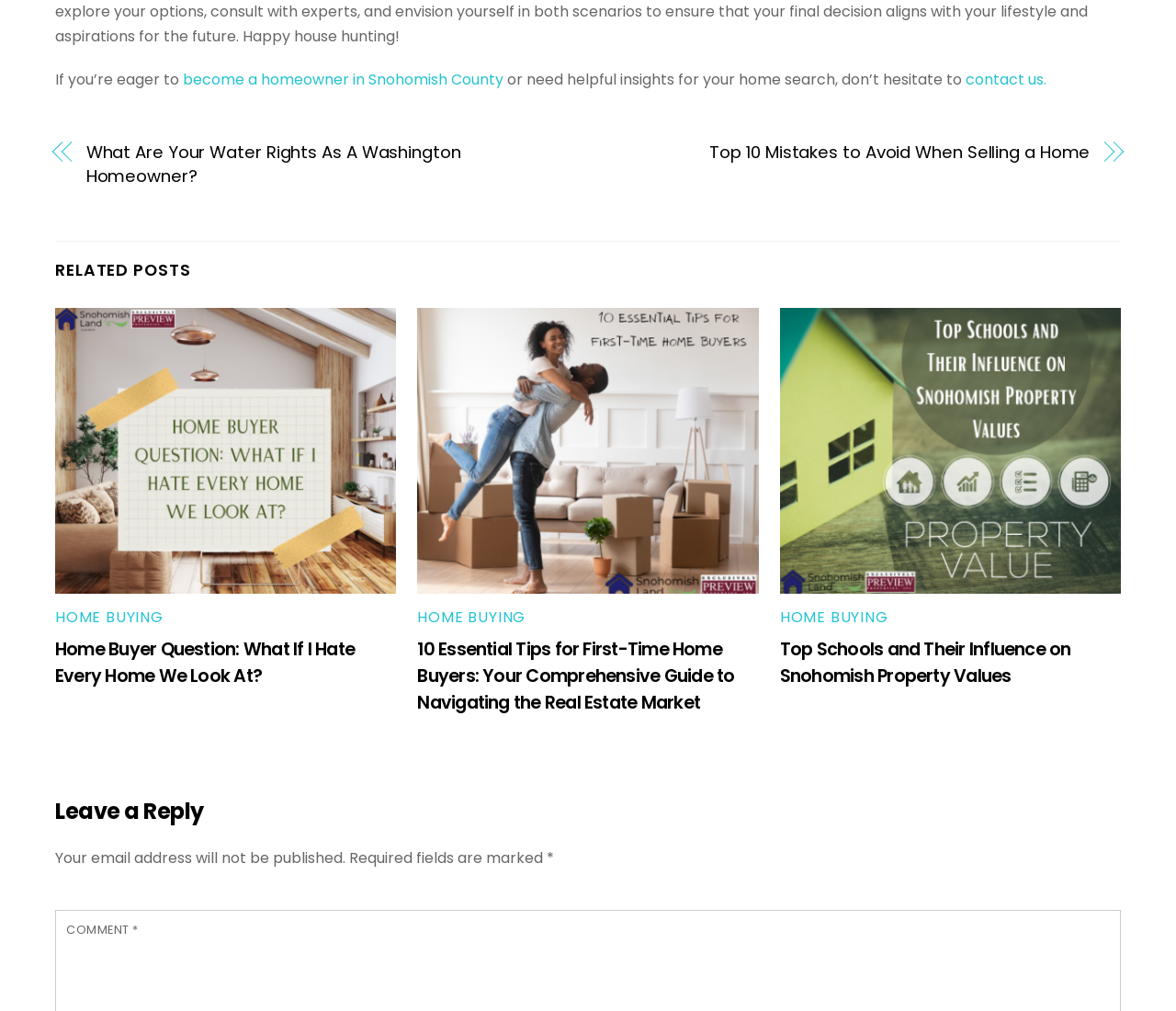What is the purpose of the 'Leave a Reply' section?
Provide an in-depth and detailed explanation in response to the question.

The 'Leave a Reply' section is intended for users to leave comments, as indicated by the heading 'Leave a Reply' and the presence of text fields and a 'COMMENT' button.